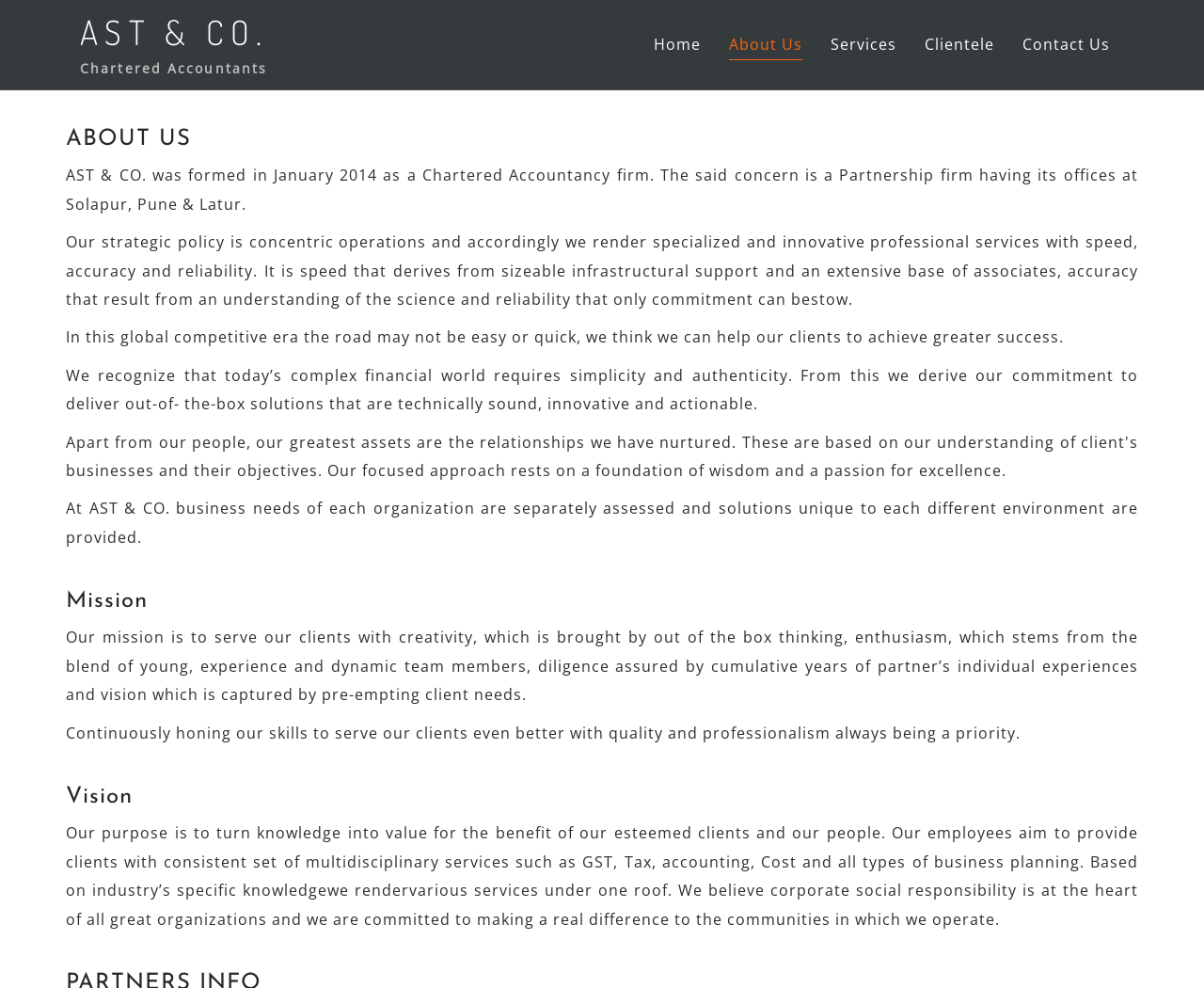Please provide the bounding box coordinate of the region that matches the element description: aria-label="prev-page". Coordinates should be in the format (top-left x, top-left y, bottom-right x, bottom-right y) and all values should be between 0 and 1.

None